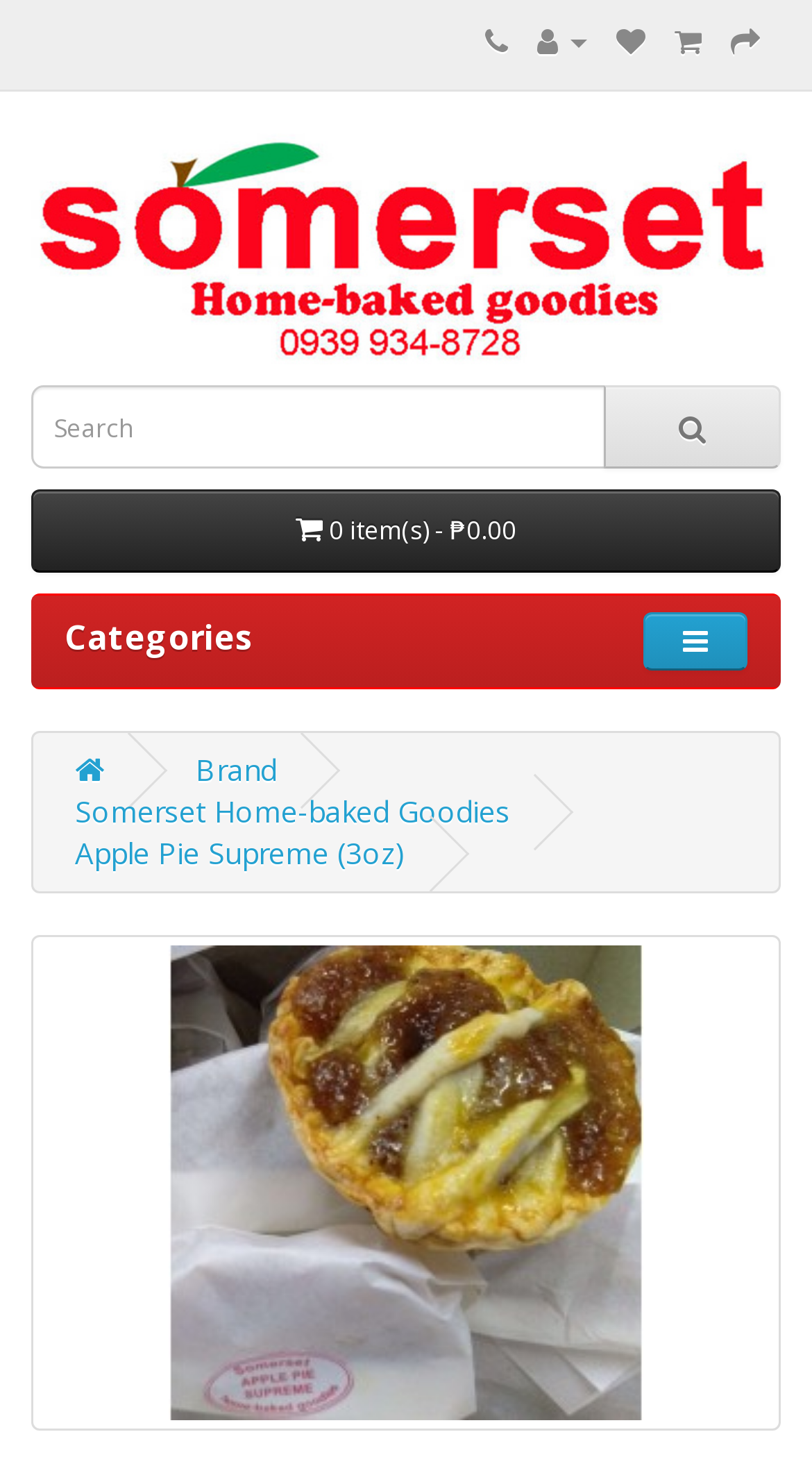Determine the bounding box coordinates for the element that should be clicked to follow this instruction: "Go to Somerset Home Baked Goodies homepage". The coordinates should be given as four float numbers between 0 and 1, in the format [left, top, right, bottom].

[0.038, 0.091, 0.962, 0.251]